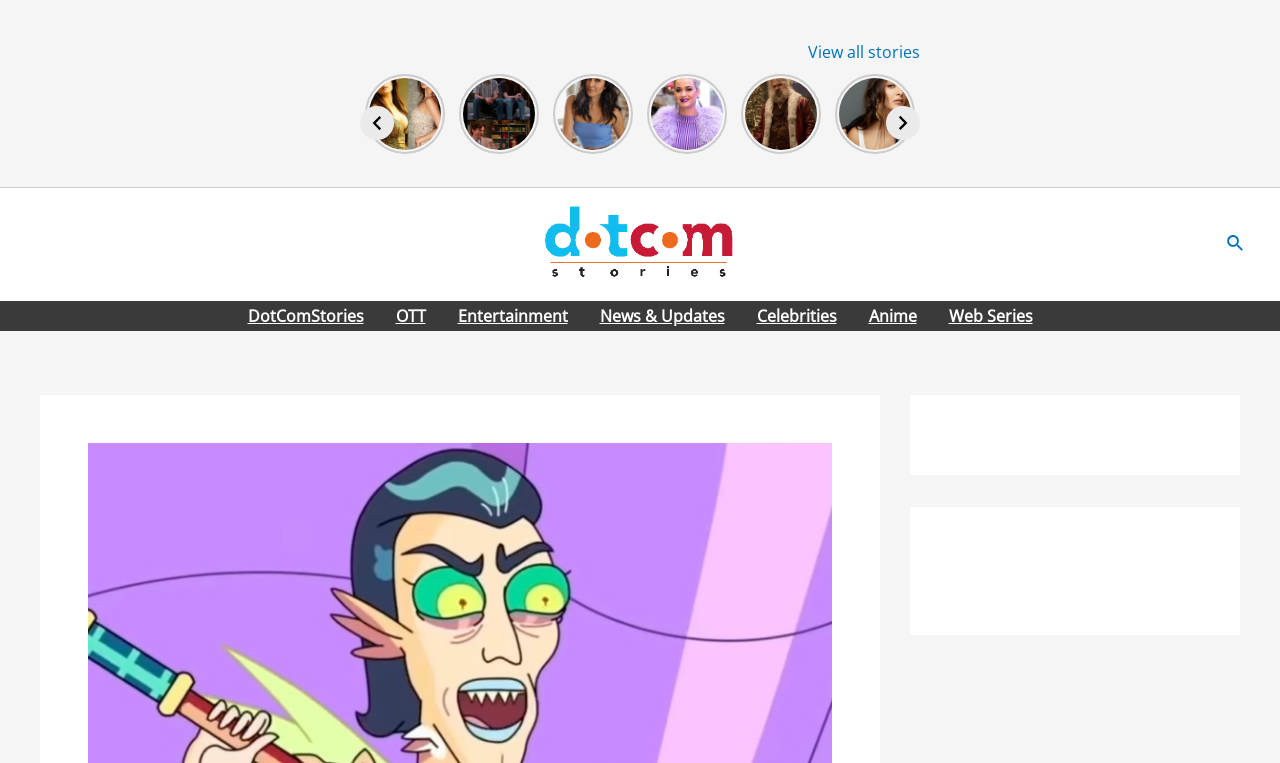Find the bounding box coordinates of the element's region that should be clicked in order to follow the given instruction: "Click the メニューボタン button". The coordinates should consist of four float numbers between 0 and 1, i.e., [left, top, right, bottom].

None